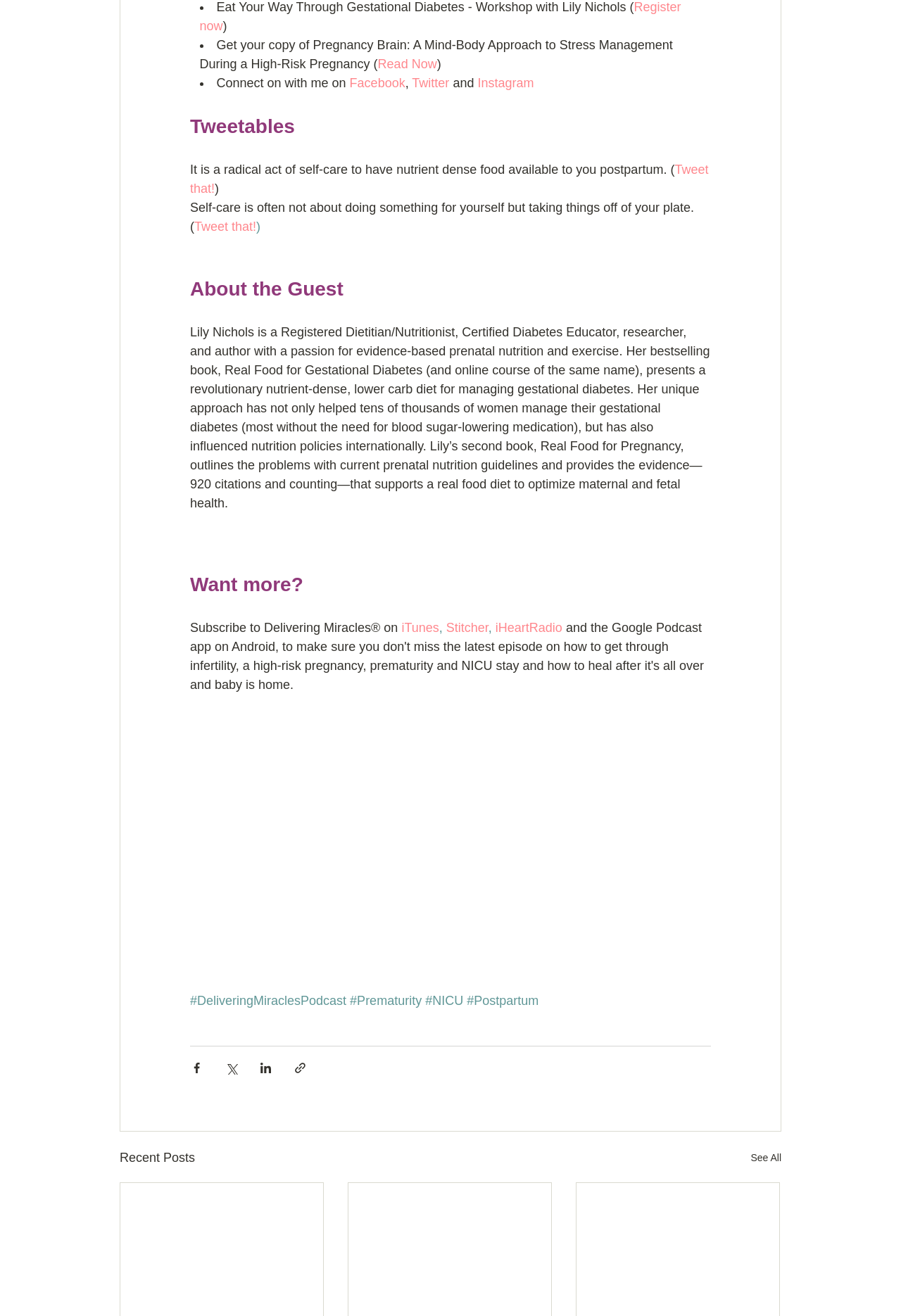Identify the bounding box coordinates for the element you need to click to achieve the following task: "Subscribe to Delivering Miracles on iTunes". Provide the bounding box coordinates as four float numbers between 0 and 1, in the form [left, top, right, bottom].

[0.446, 0.472, 0.487, 0.482]